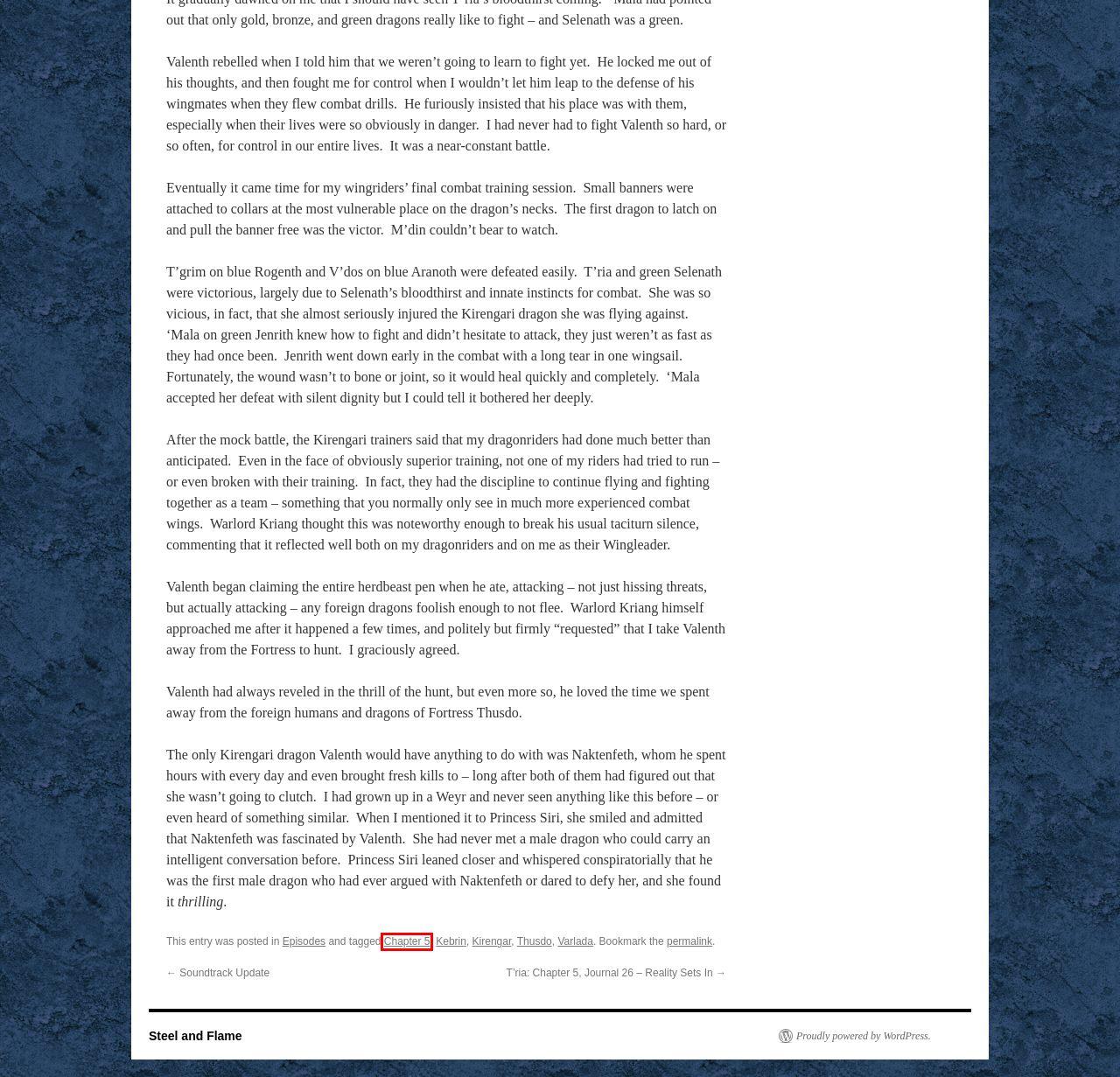Review the screenshot of a webpage containing a red bounding box around an element. Select the description that best matches the new webpage after clicking the highlighted element. The options are:
A. Kebrin | Steel and Flame
B. Soundtrack Update | Steel and Flame
C. Thusdo | Steel and Flame
D. Chapter 5 | Steel and Flame
E. Steel and Flame
F. Kirengar | Steel and Flame
G. Blog Tool, Publishing Platform, and CMS – WordPress.org
H. Episodes | Steel and Flame

D